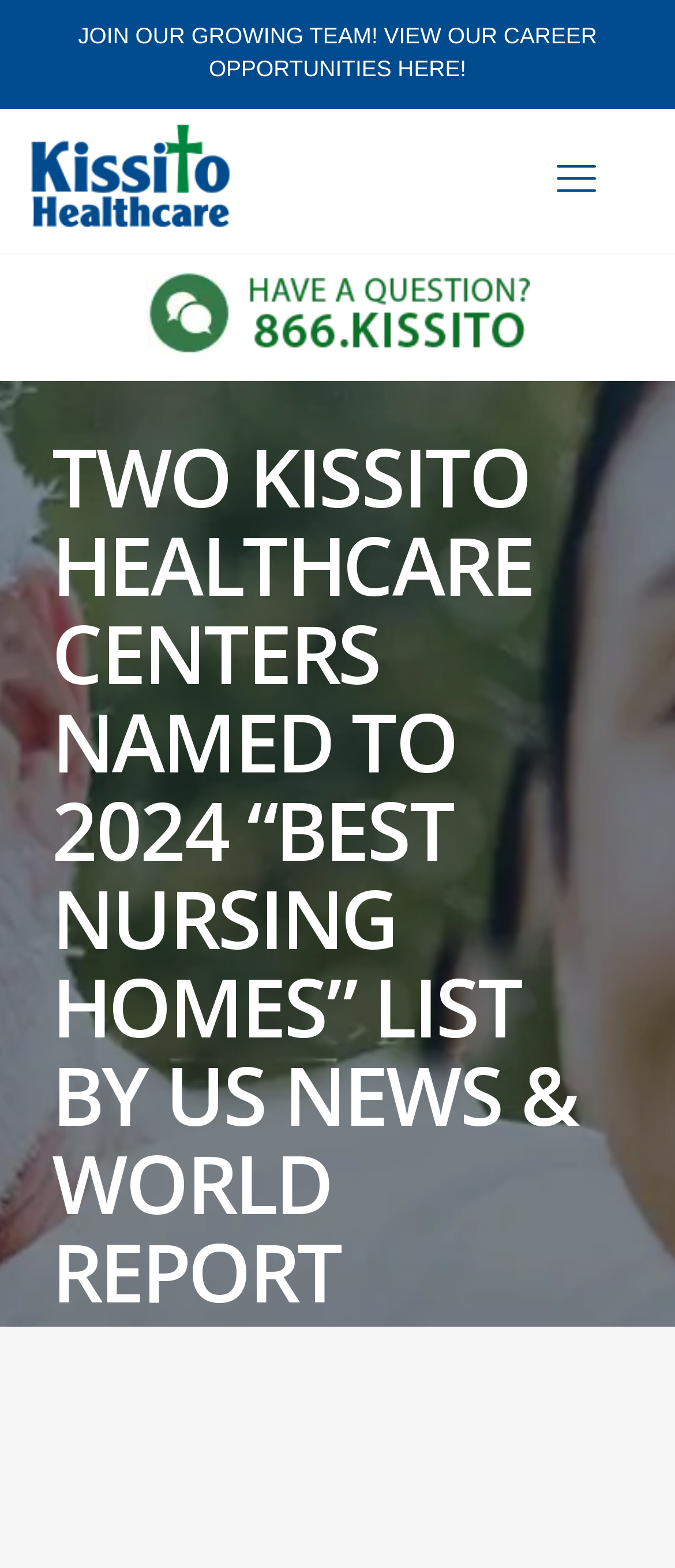What is the function of the 'Menu Toggle' button?
Examine the screenshot and reply with a single word or phrase.

To toggle the menu